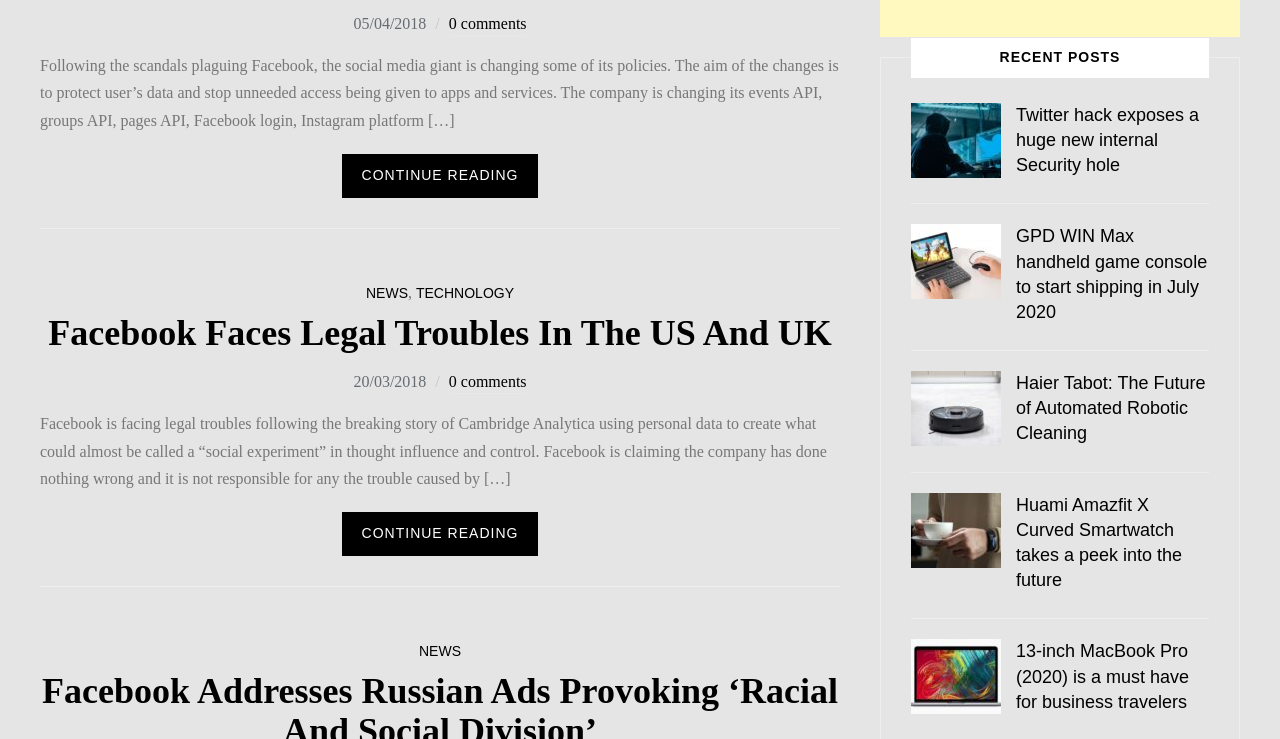Using the provided element description: "0 comments", determine the bounding box coordinates of the corresponding UI element in the screenshot.

[0.351, 0.02, 0.411, 0.049]